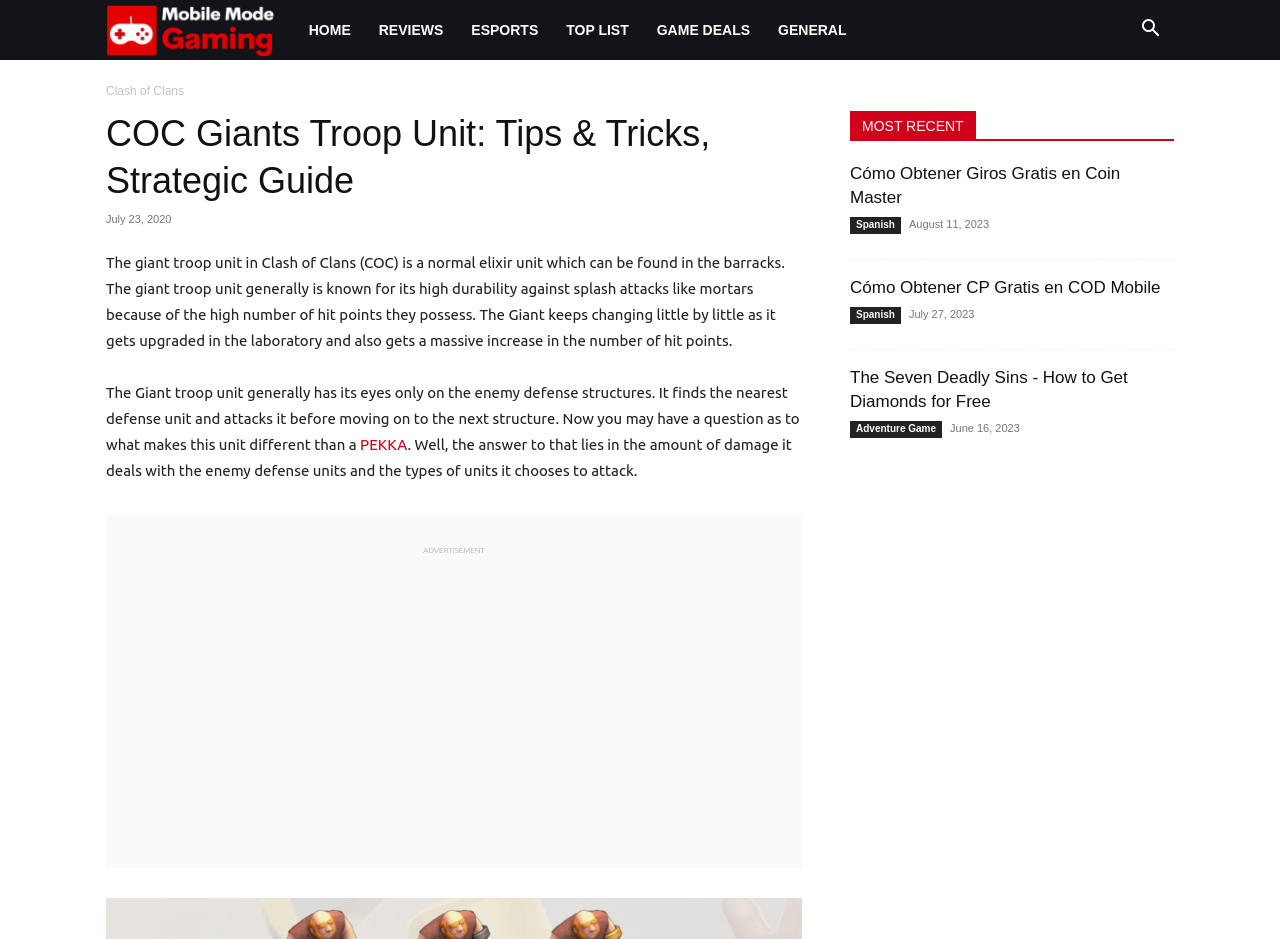Locate the bounding box of the UI element described by: "Game Deals" in the given webpage screenshot.

[0.502, 0.0, 0.597, 0.064]